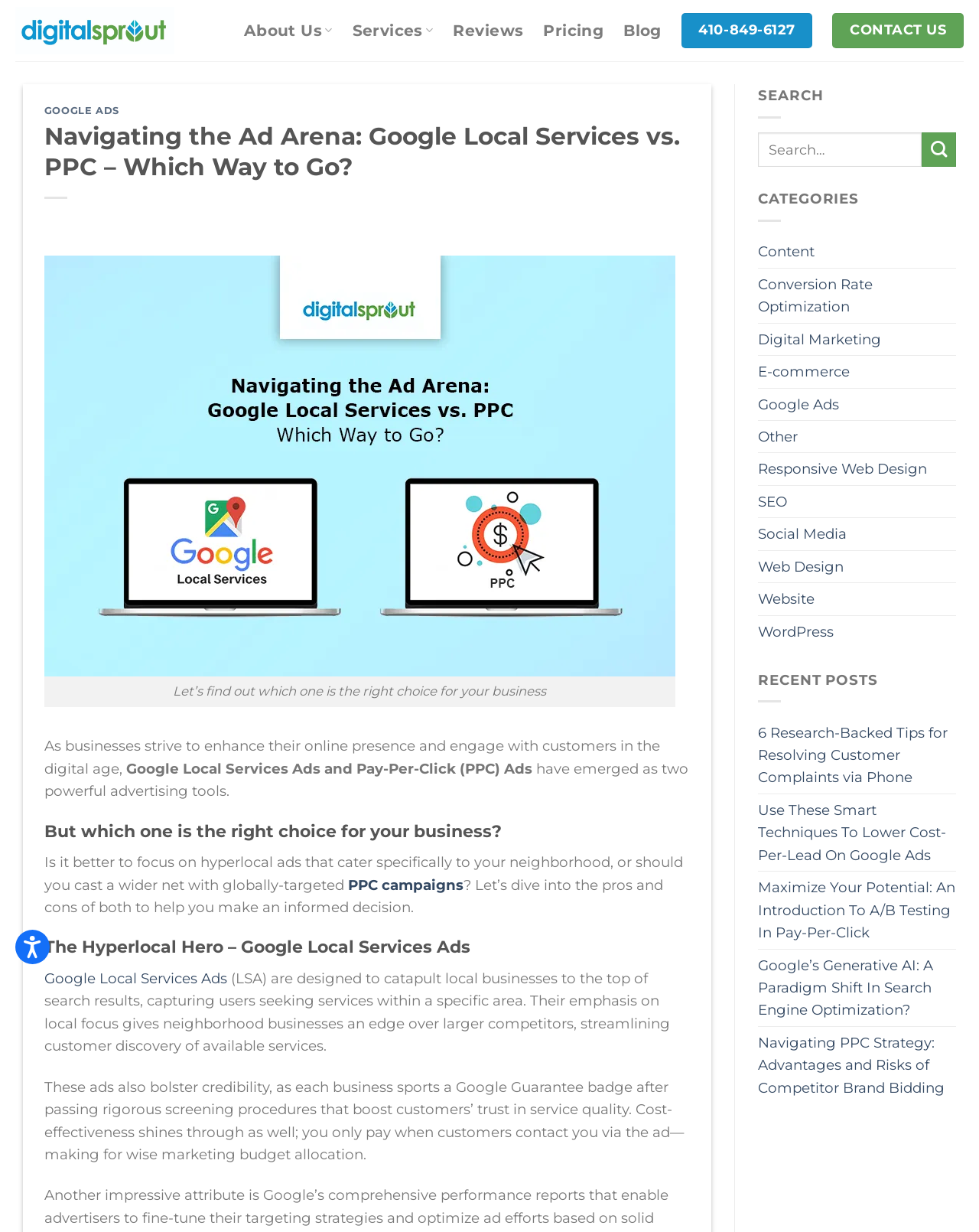Identify the bounding box coordinates for the UI element described as follows: Google Local Services Ads. Use the format (top-left x, top-left y, bottom-right x, bottom-right y) and ensure all values are floating point numbers between 0 and 1.

[0.045, 0.787, 0.232, 0.801]